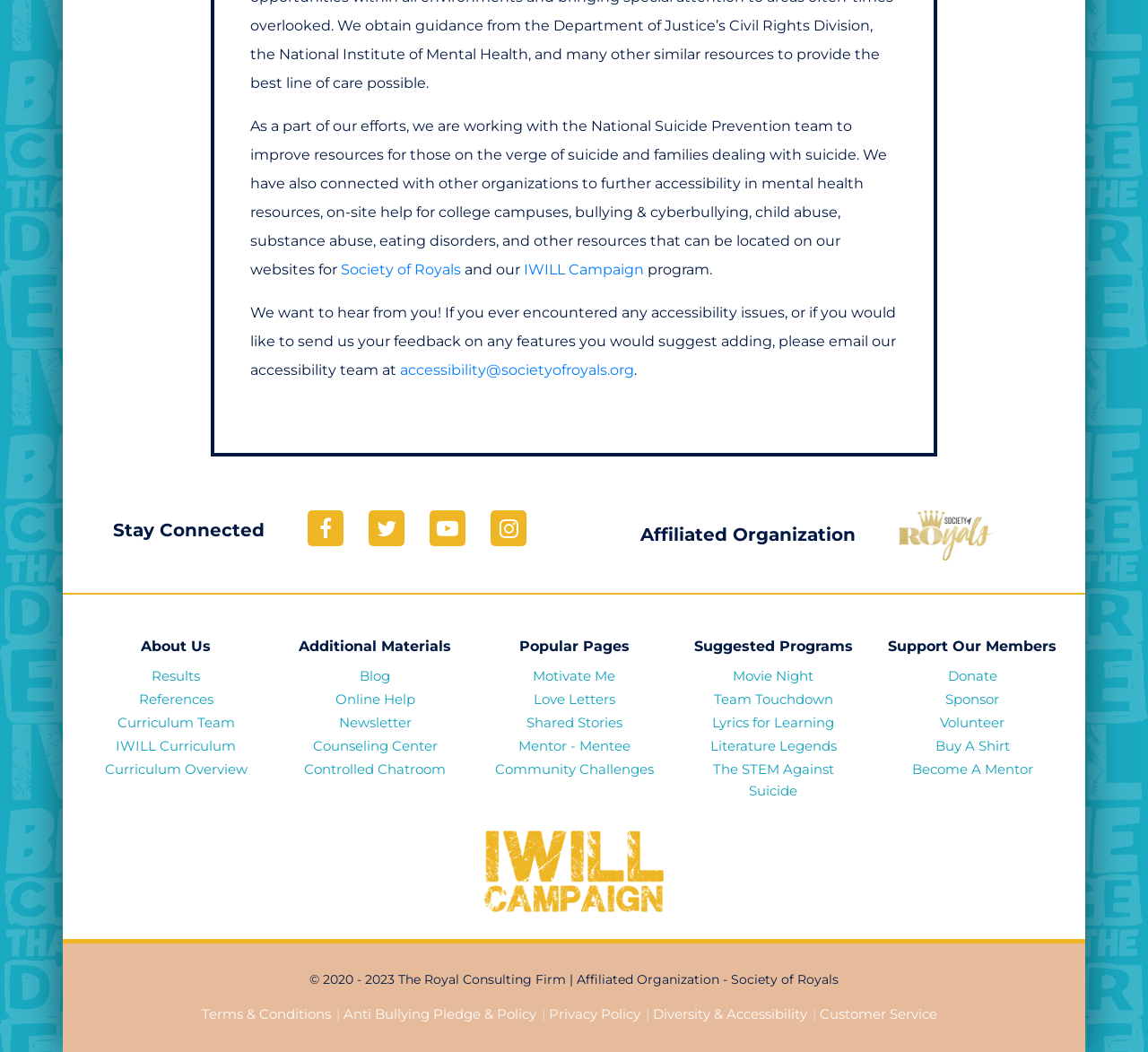Specify the bounding box coordinates of the area to click in order to execute this command: 'Donate to support members'. The coordinates should consist of four float numbers ranging from 0 to 1, and should be formatted as [left, top, right, bottom].

[0.825, 0.634, 0.868, 0.651]